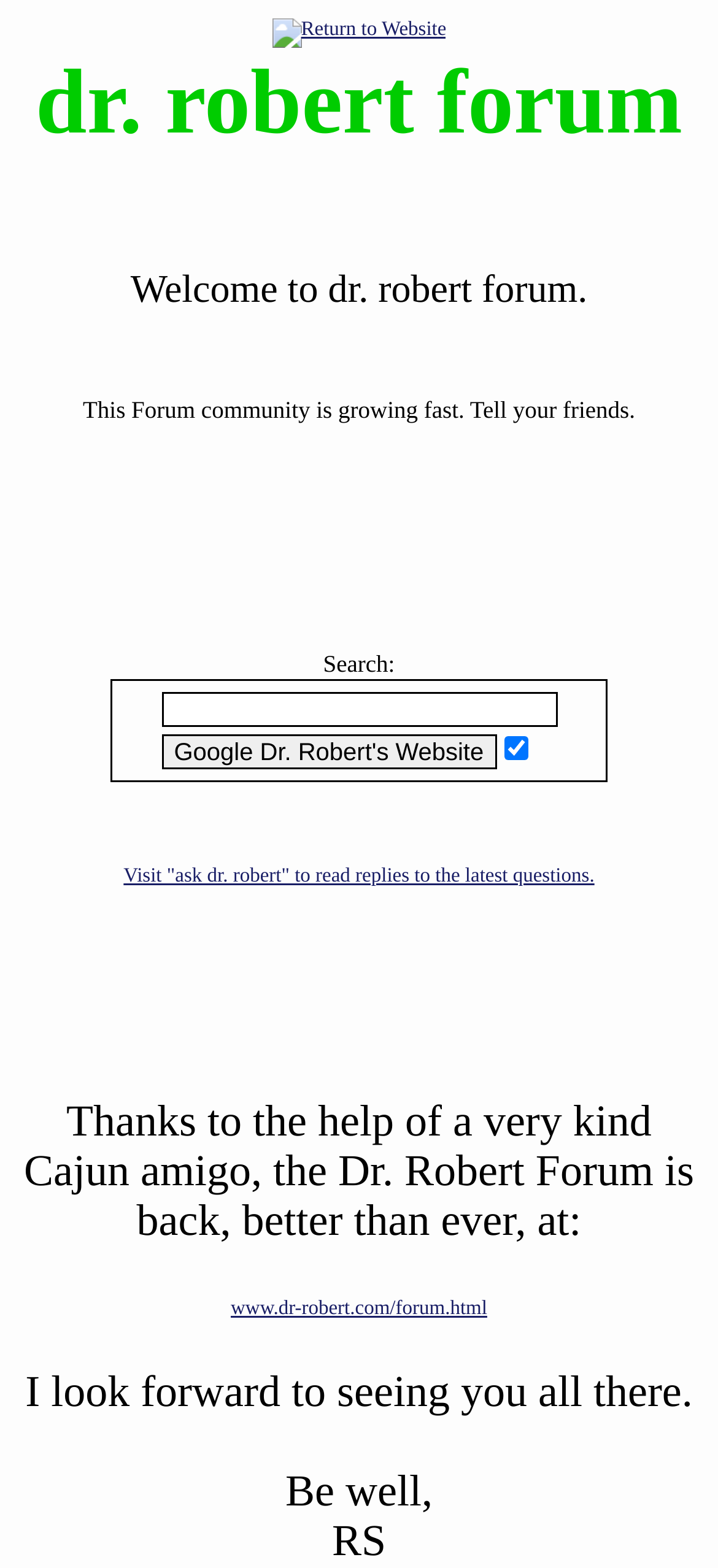Using the information in the image, could you please answer the following question in detail:
What is the current state of the checkbox?

The checkbox is located next to the button 'Google Dr. Robert's Website' and is currently checked, indicating that the default option is selected.